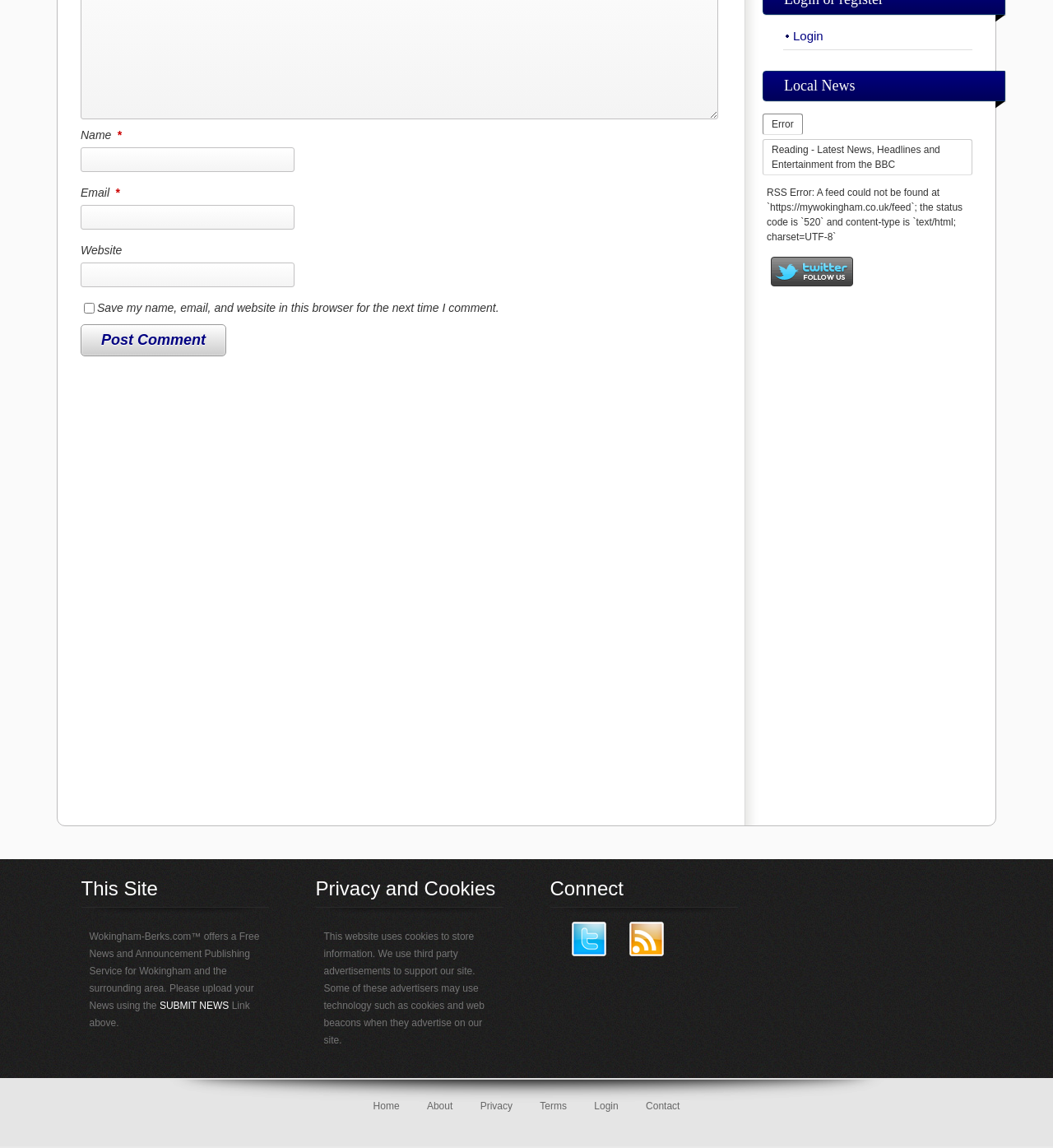Predict the bounding box coordinates of the UI element that matches this description: "parent_node: Email * aria-describedby="email-notes" name="email"". The coordinates should be in the format [left, top, right, bottom] with each value between 0 and 1.

[0.077, 0.178, 0.28, 0.2]